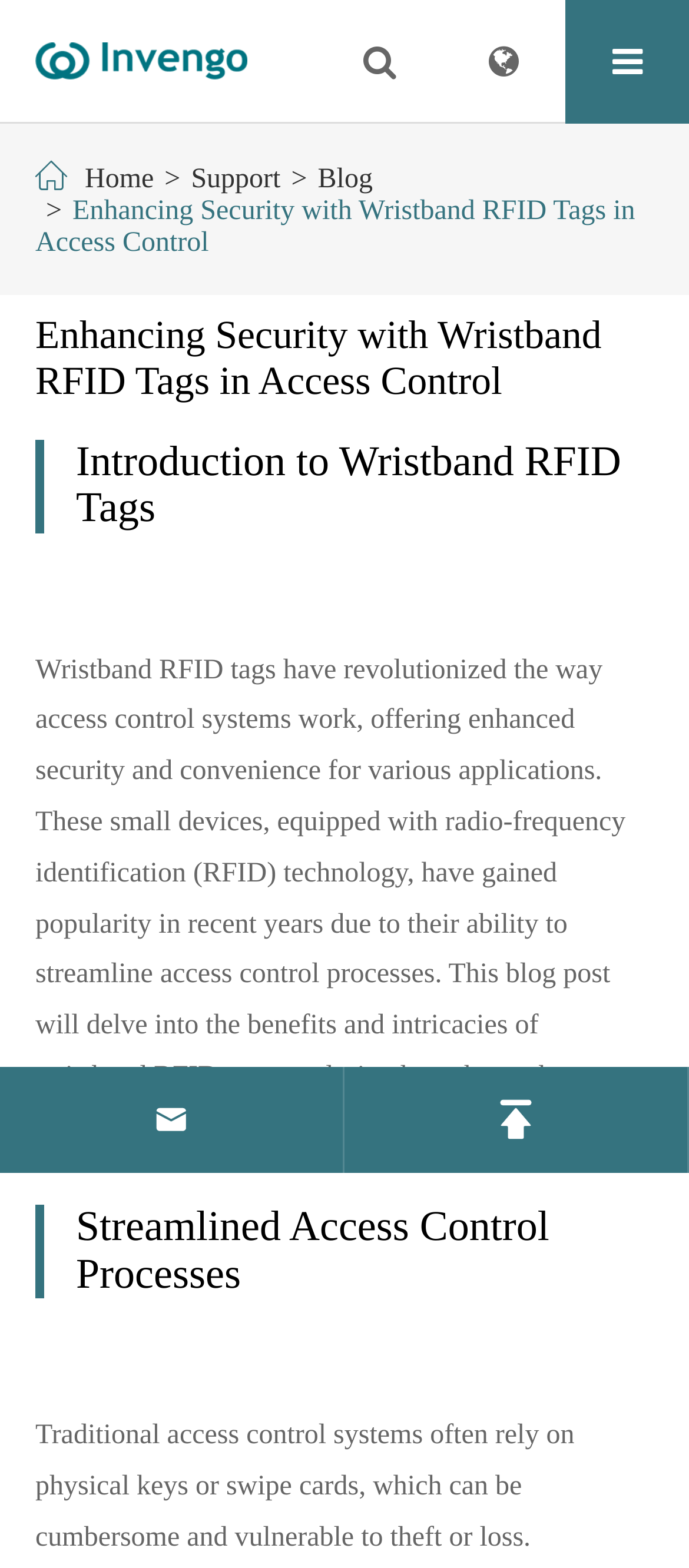Respond with a single word or phrase:
What is the company name?

Invengo Information Technology Co., Ltd.